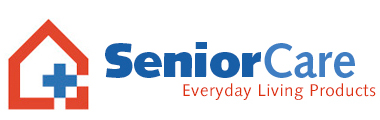What does the blue cross signify in the logo?
Based on the image, give a concise answer in the form of a single word or short phrase.

health and support